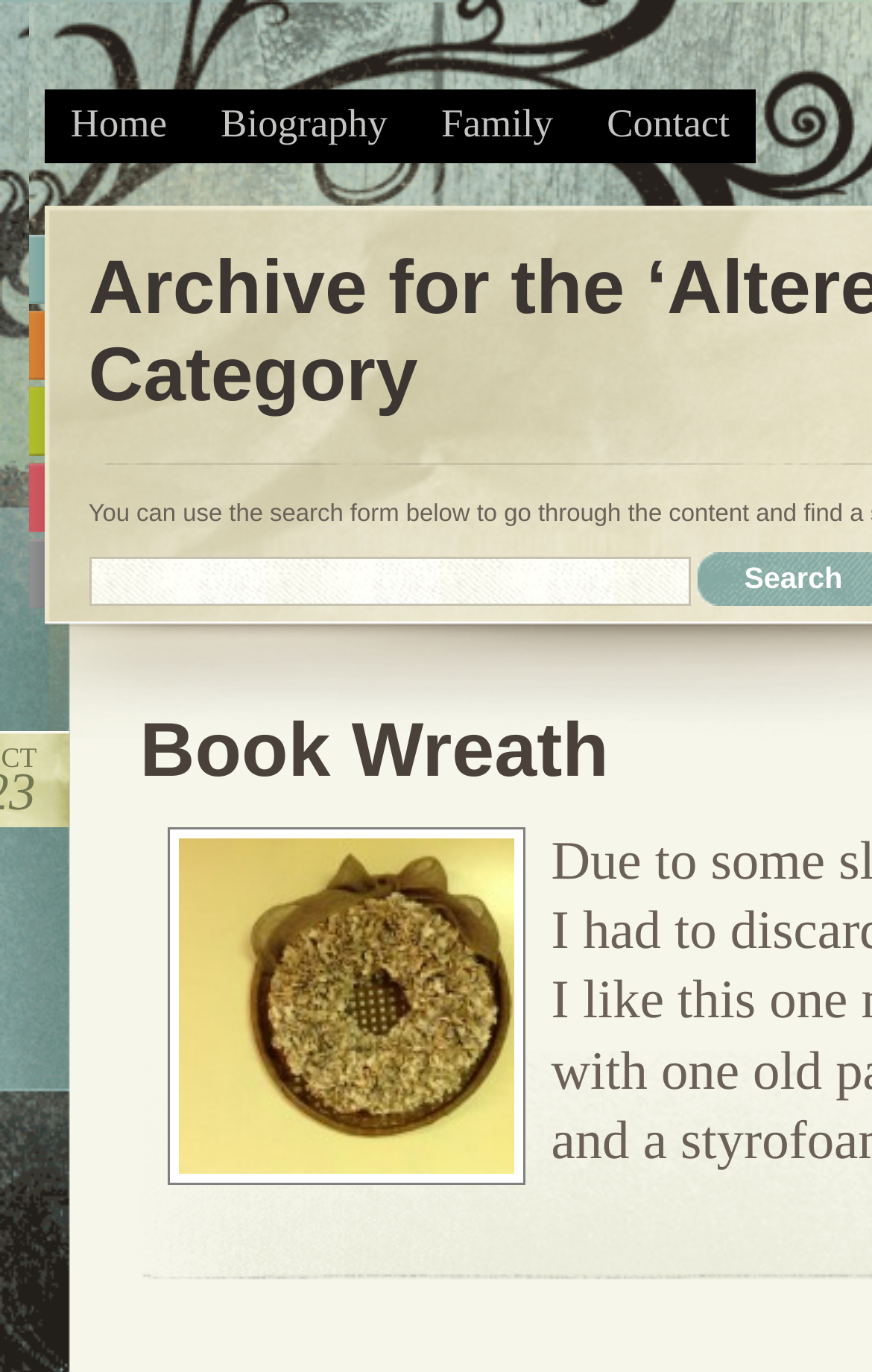What is the name of the book shown in the image?
From the image, respond using a single word or phrase.

Book Wreath